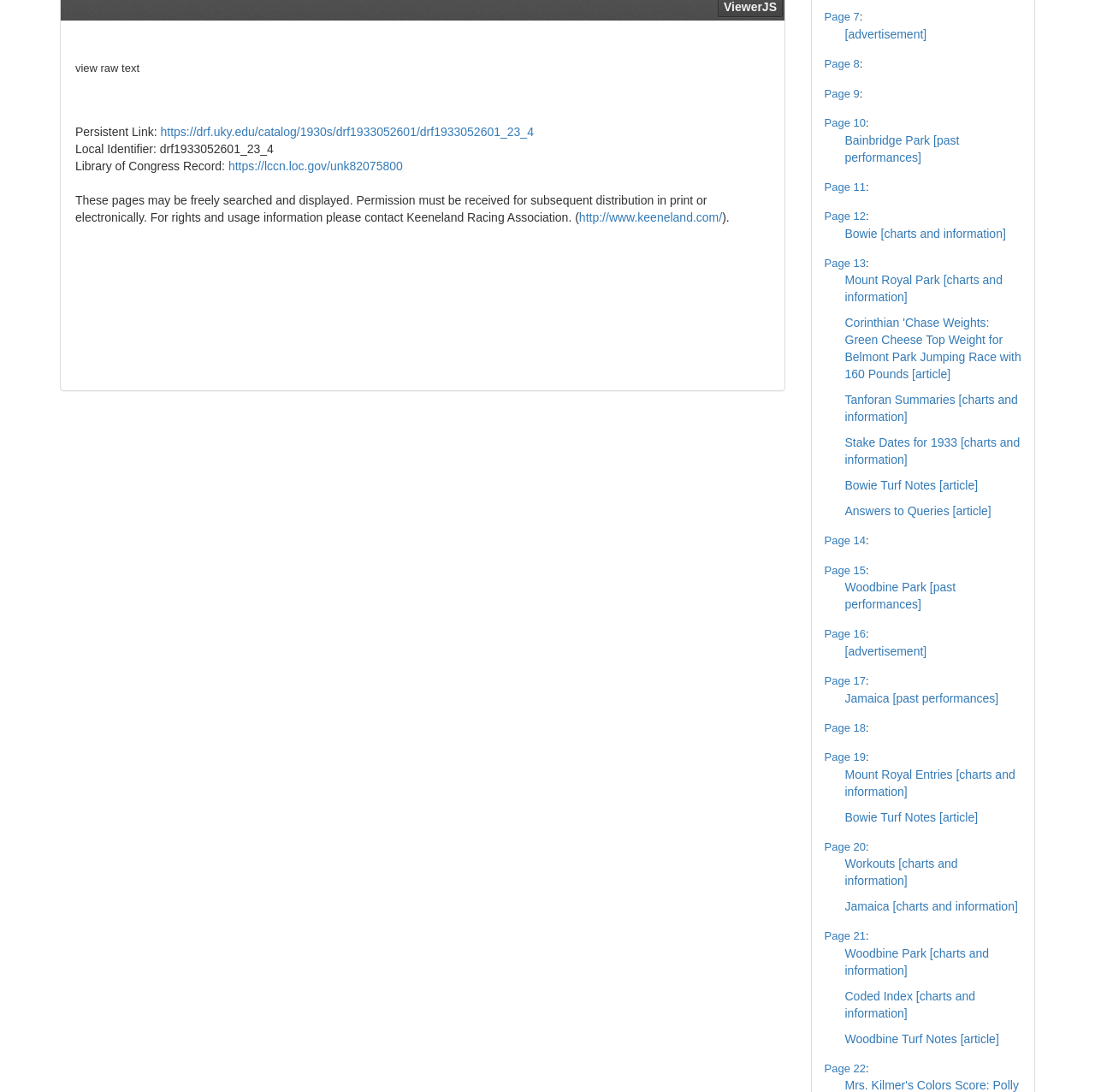Use a single word or phrase to answer this question: 
What is the persistent link for?

drf1933052601_23_4